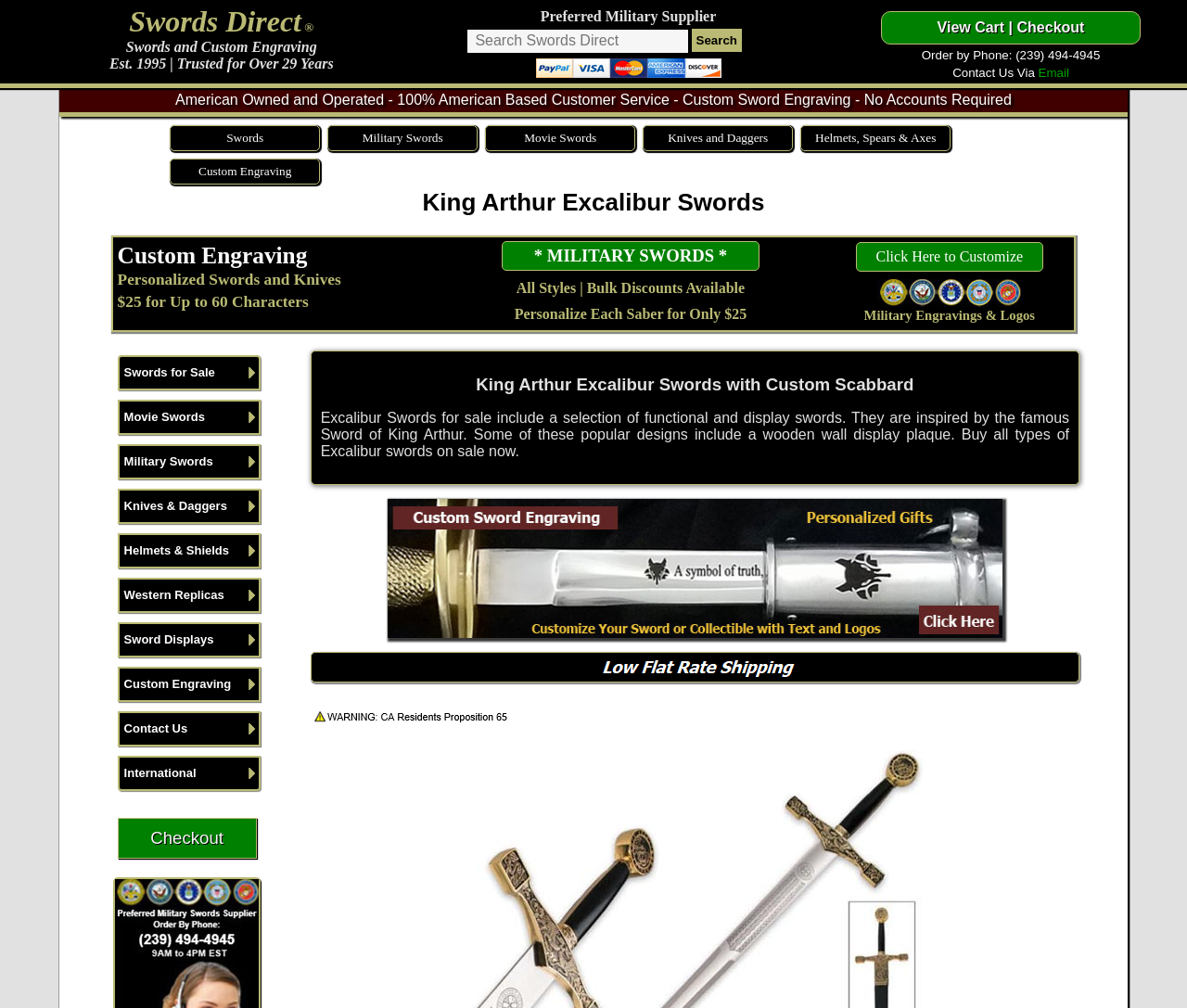Please find and report the primary heading text from the webpage.

King Arthur Excalibur Swords